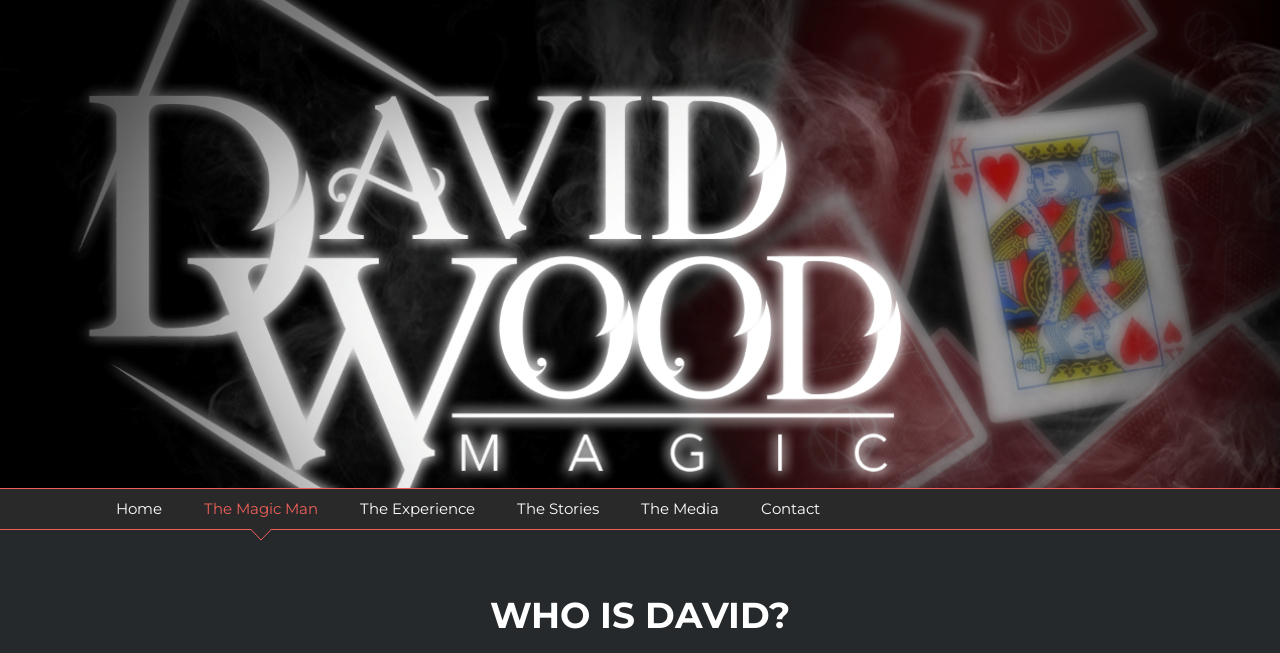Answer with a single word or phrase: 
What is the title of the section below the menu?

WHO IS DAVID?